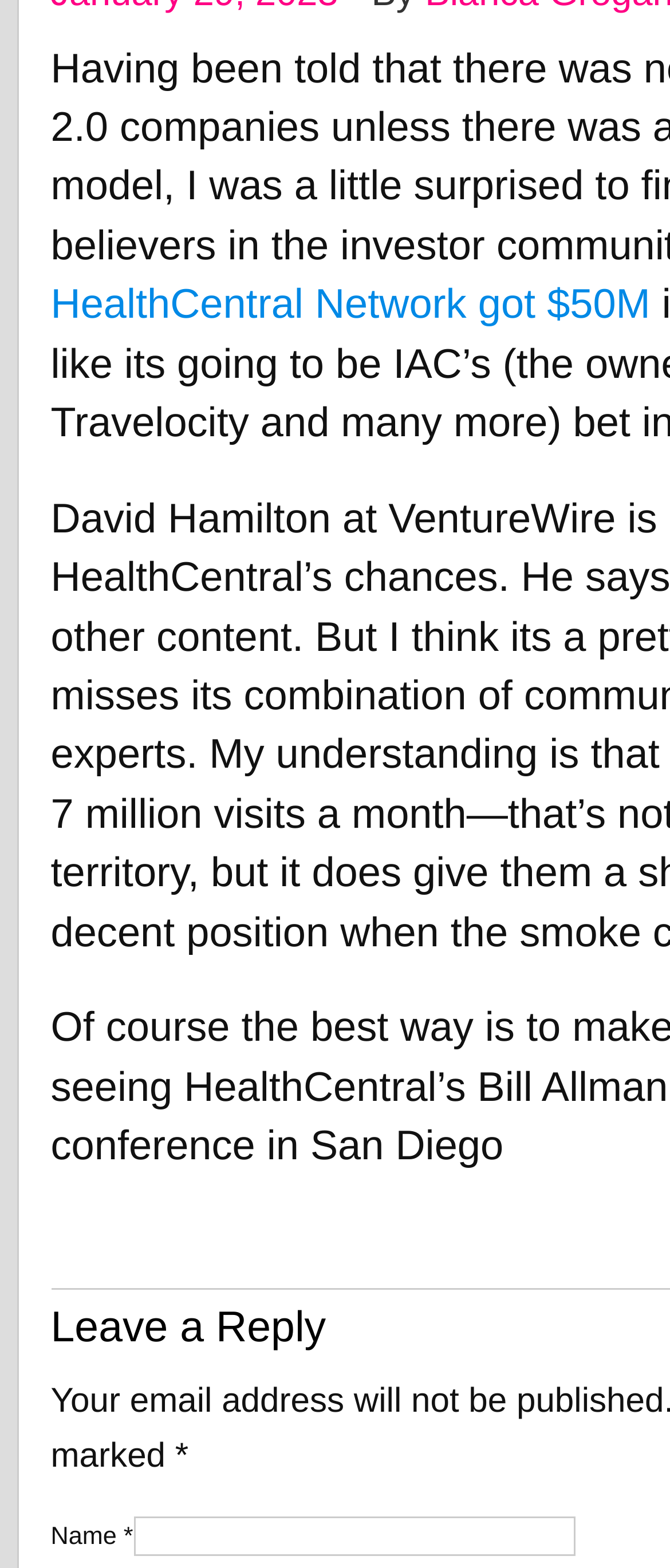Locate the UI element described as follows: "parent_node: Name * name="author"". Return the bounding box coordinates as four float numbers between 0 and 1 in the order [left, top, right, bottom].

[0.199, 0.831, 0.858, 0.856]